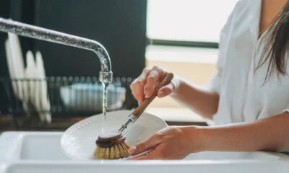What is the color of the person's shirt?
Please craft a detailed and exhaustive response to the question.

The caption describes the person as 'dressed in a light-colored shirt', which suggests that the shirt is not dark or bold in color.